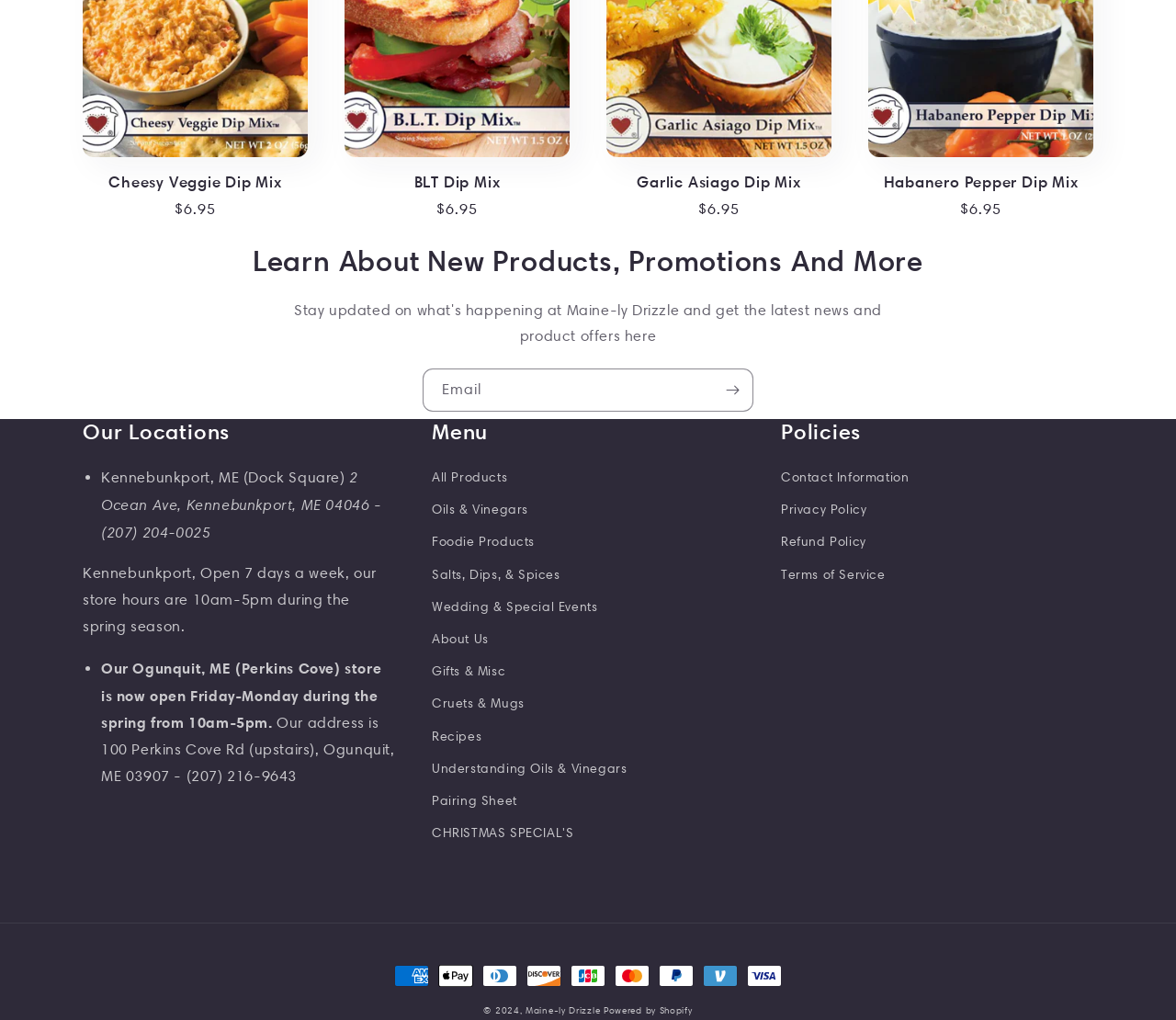Give a one-word or one-phrase response to the question:
What is the phone number of the Ogunquit, ME store?

(207) 216-9643